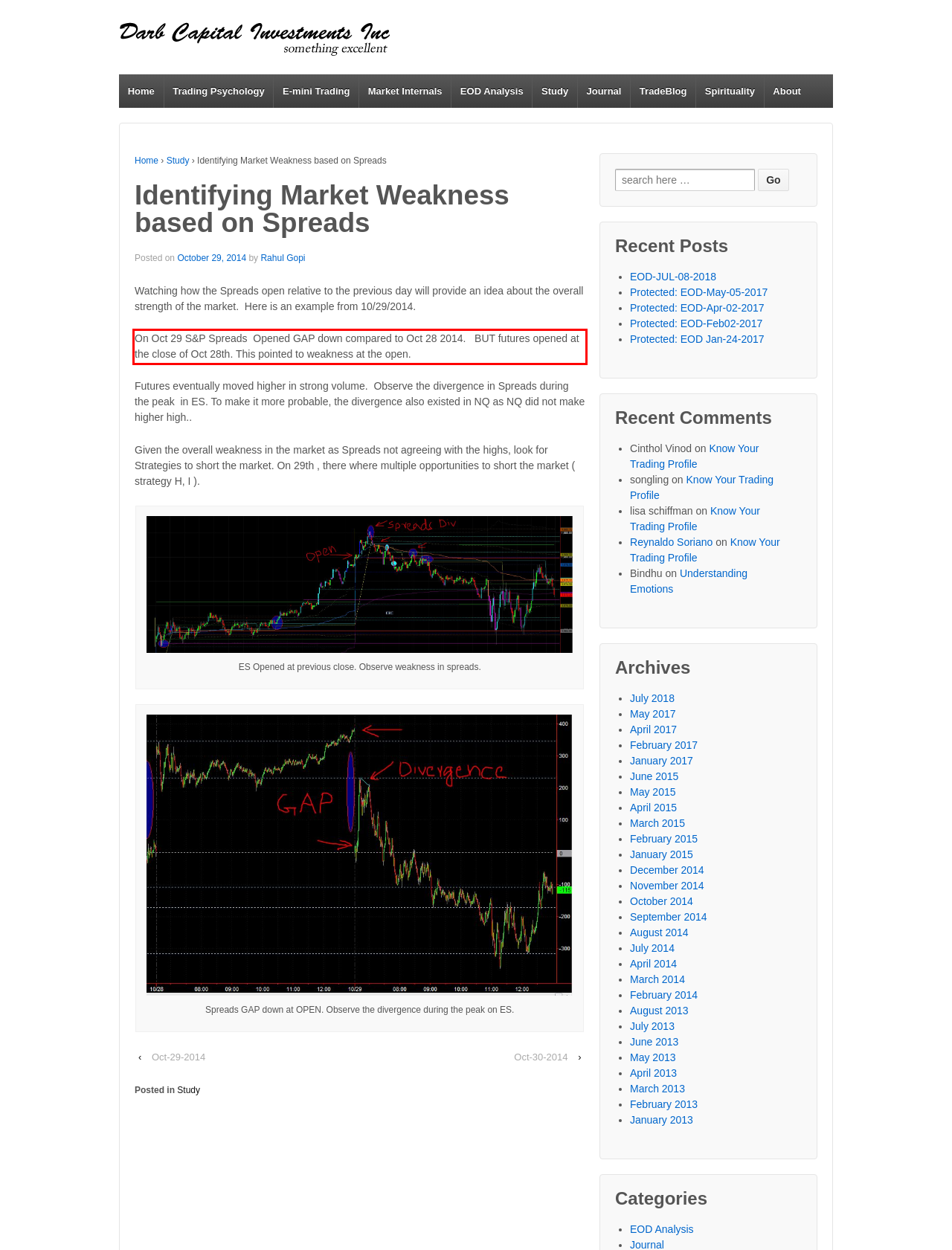Given a webpage screenshot with a red bounding box, perform OCR to read and deliver the text enclosed by the red bounding box.

On Oct 29 S&P Spreads Opened GAP down compared to Oct 28 2014. BUT futures opened at the close of Oct 28th. This pointed to weakness at the open.